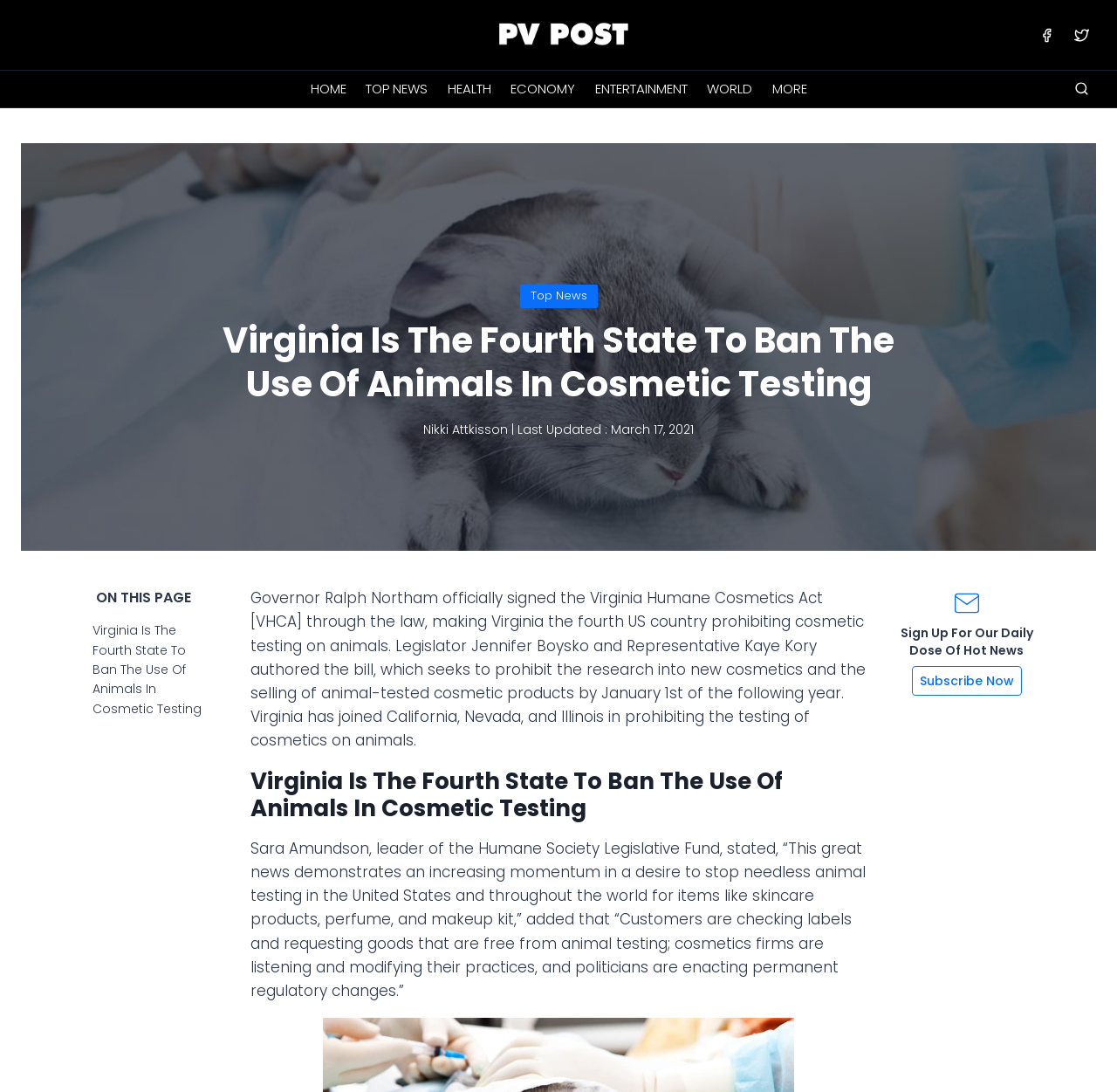Please find and give the text of the main heading on the webpage.

Virginia Is The Fourth State To Ban The Use Of Animals In Cosmetic Testing